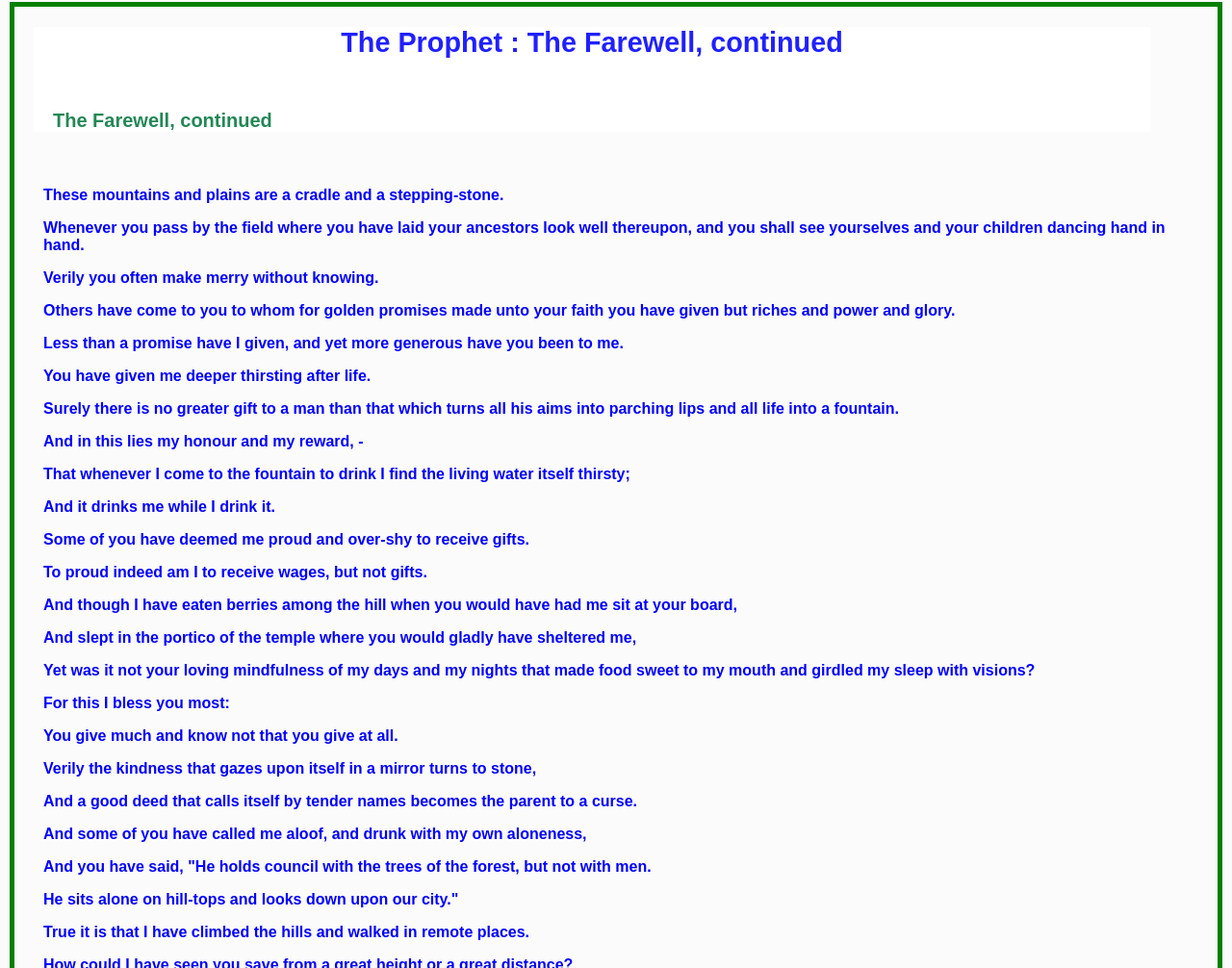What does the prophet do on hill-tops?
Please answer the question with a detailed and comprehensive explanation.

The prophet sits alone on hill-tops and looks down upon the city, as mentioned in the text 'He sits alone on hill-tops and looks down upon our city.' This suggests that the prophet seeks solitude and reflection, and has a broader perspective on the world.